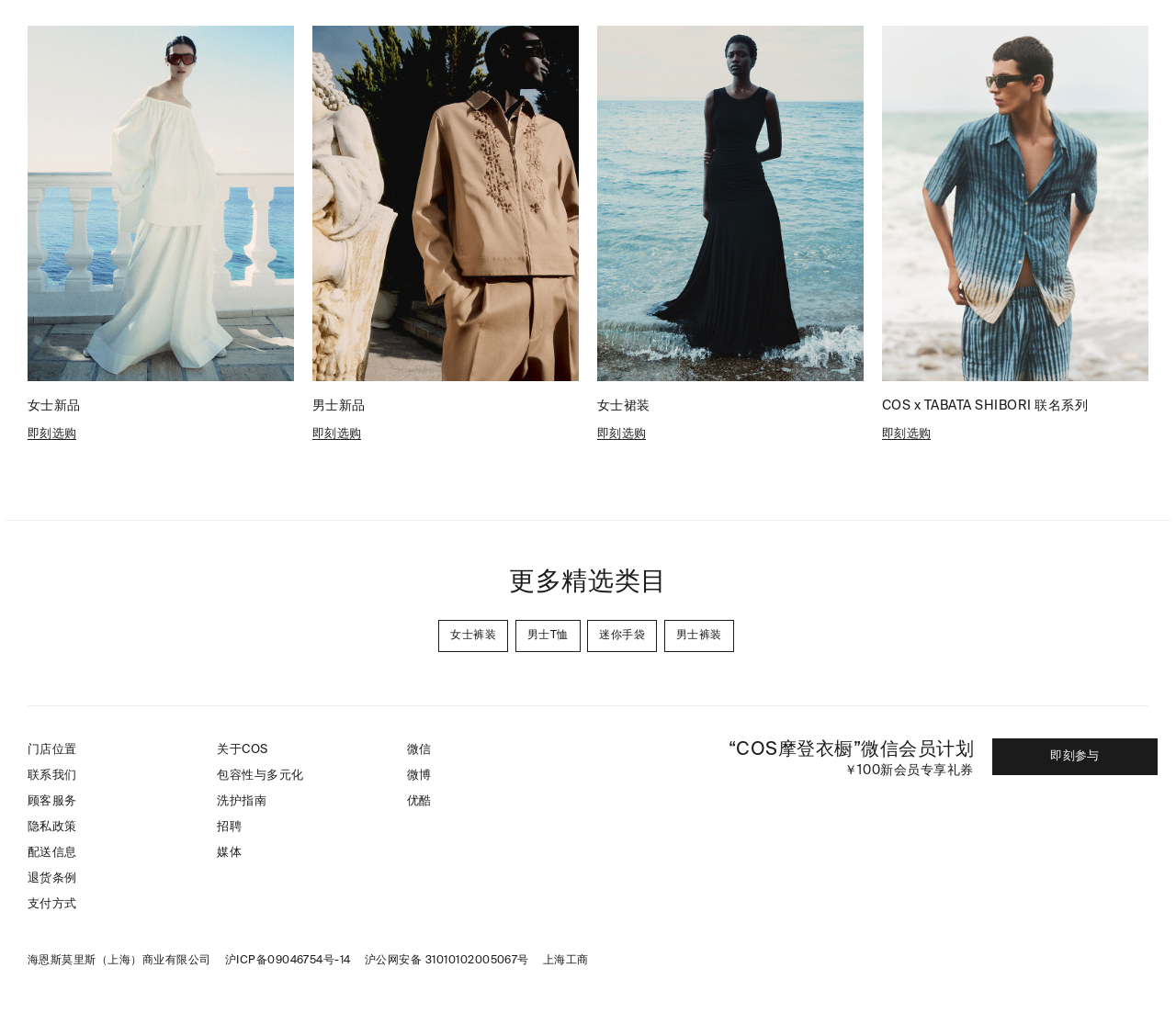What is the benefit for new members?
Identify the answer in the screenshot and reply with a single word or phrase.

￥100新会员专享礼券